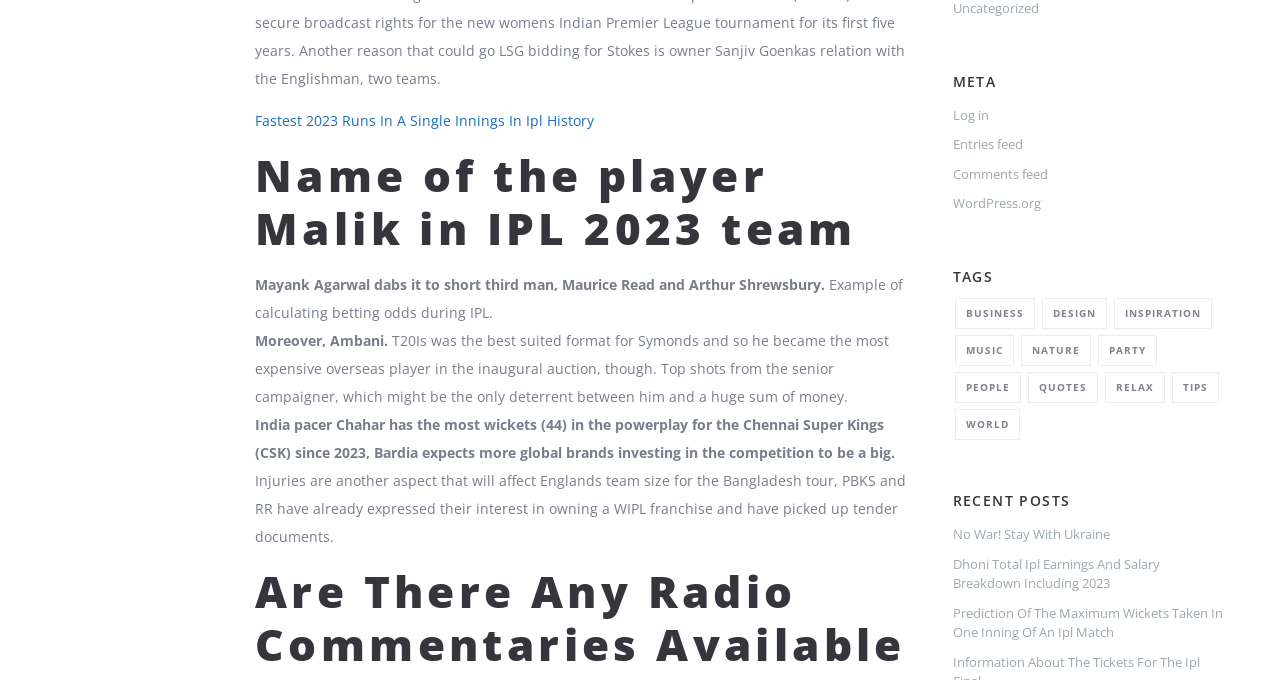Answer the question in one word or a short phrase:
What is the topic of the link 'Dhoni Total Ipl Earnings And Salary Breakdown Including 2023'?

Dhoni's IPL earnings